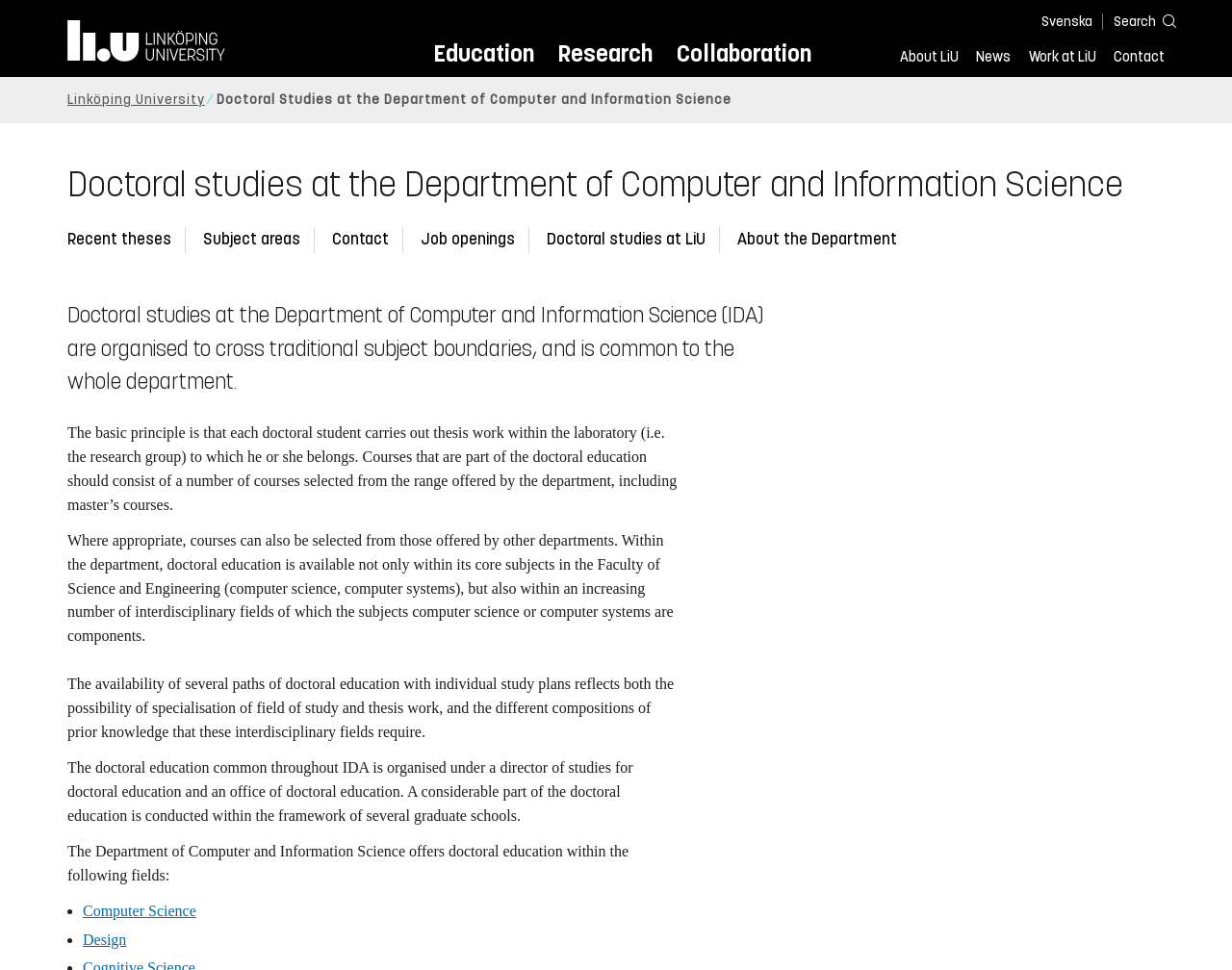Determine the bounding box coordinates for the element that should be clicked to follow this instruction: "Click on the 'Svenska' link". The coordinates should be given as four float numbers between 0 and 1, in the format [left, top, right, bottom].

[0.845, 0.014, 0.887, 0.031]